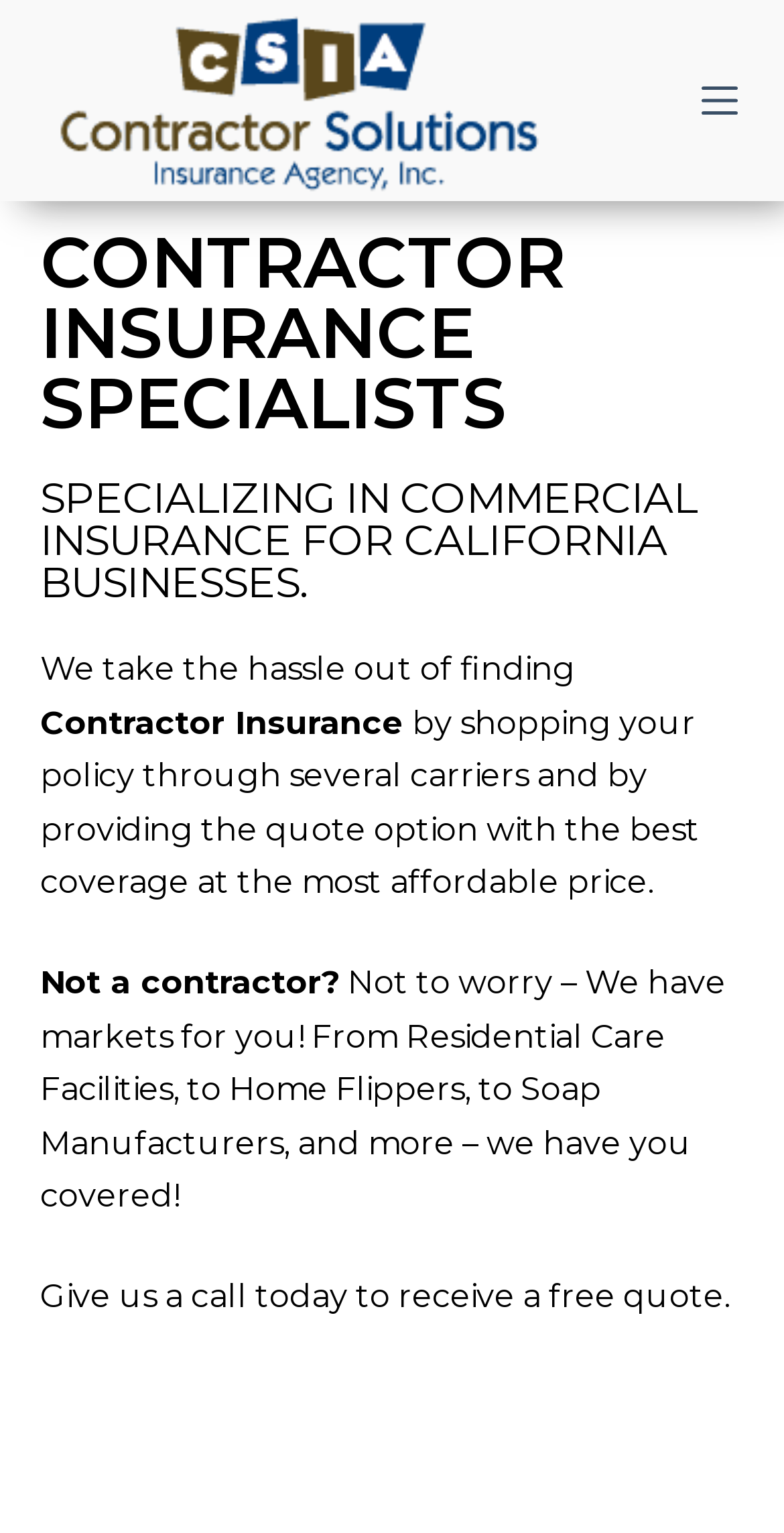What is the phone number to contact?
Please answer the question with as much detail and depth as you can.

I found the phone number by looking at the link element with the text '(619) 741-5118' located at the bottom of the page.